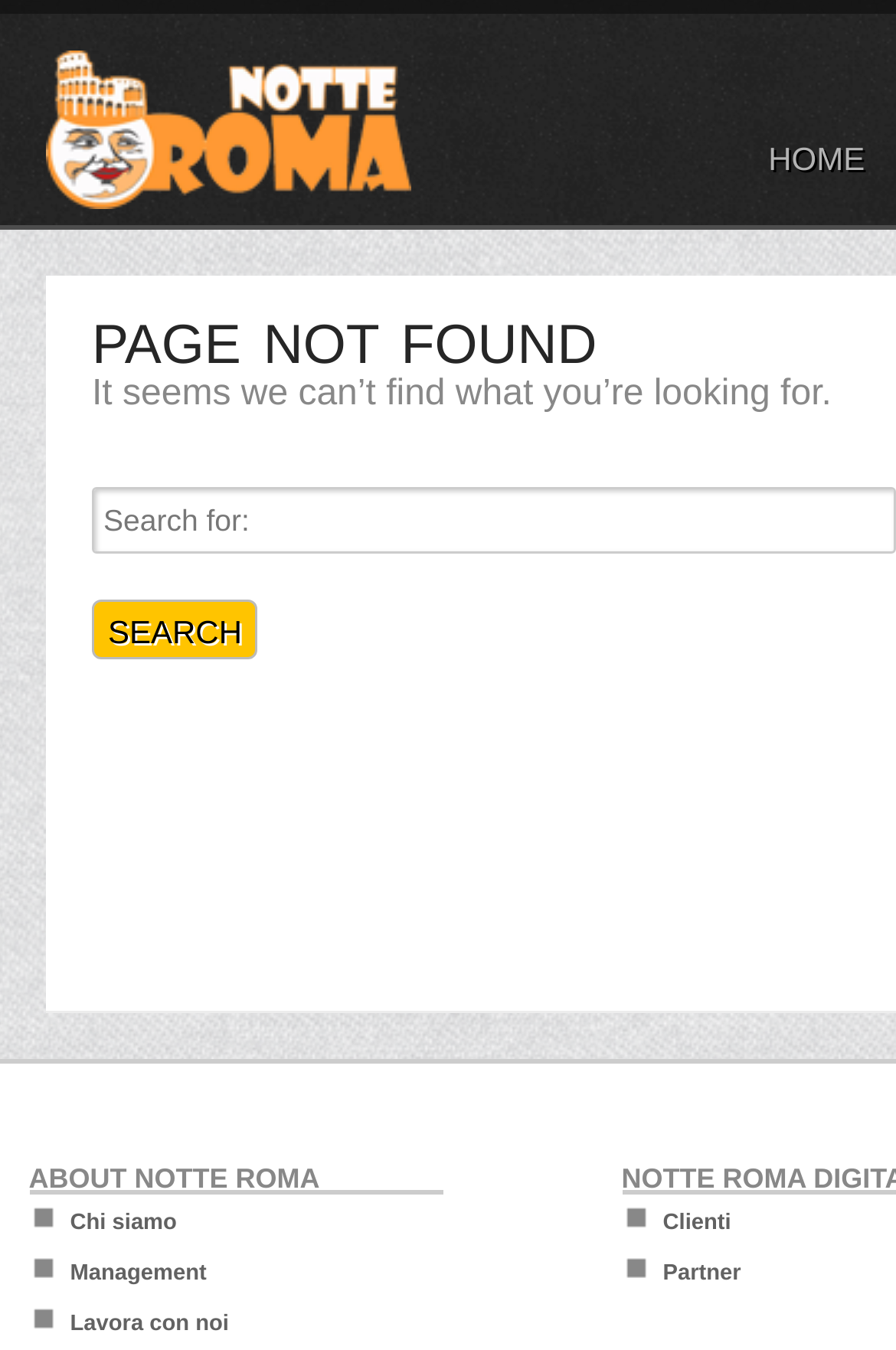Determine the bounding box for the UI element that matches this description: "Home".

[0.857, 0.102, 0.965, 0.141]